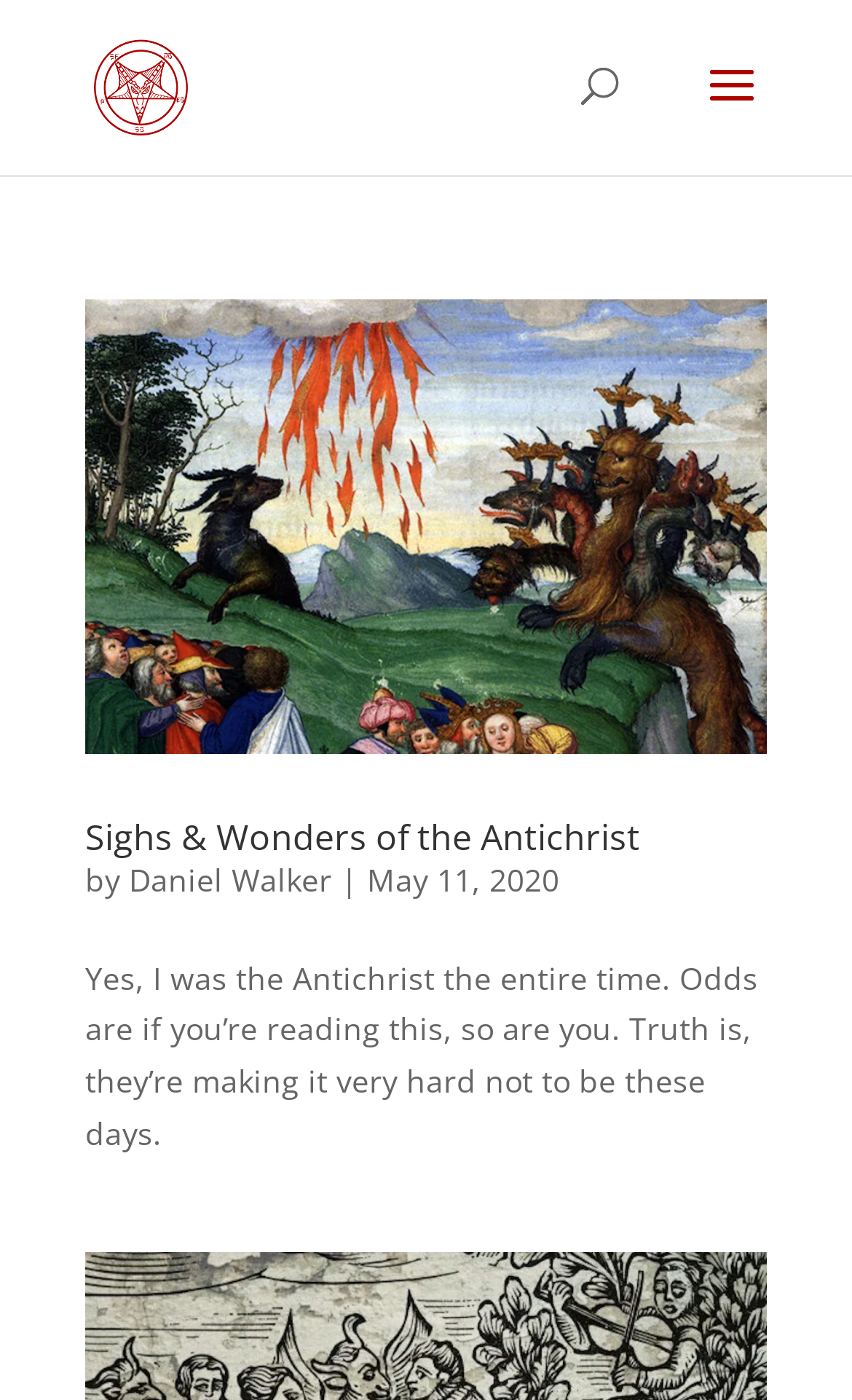Using the element description: "Daniel Walker", determine the bounding box coordinates. The coordinates should be in the format [left, top, right, bottom], with values between 0 and 1.

[0.151, 0.613, 0.39, 0.643]